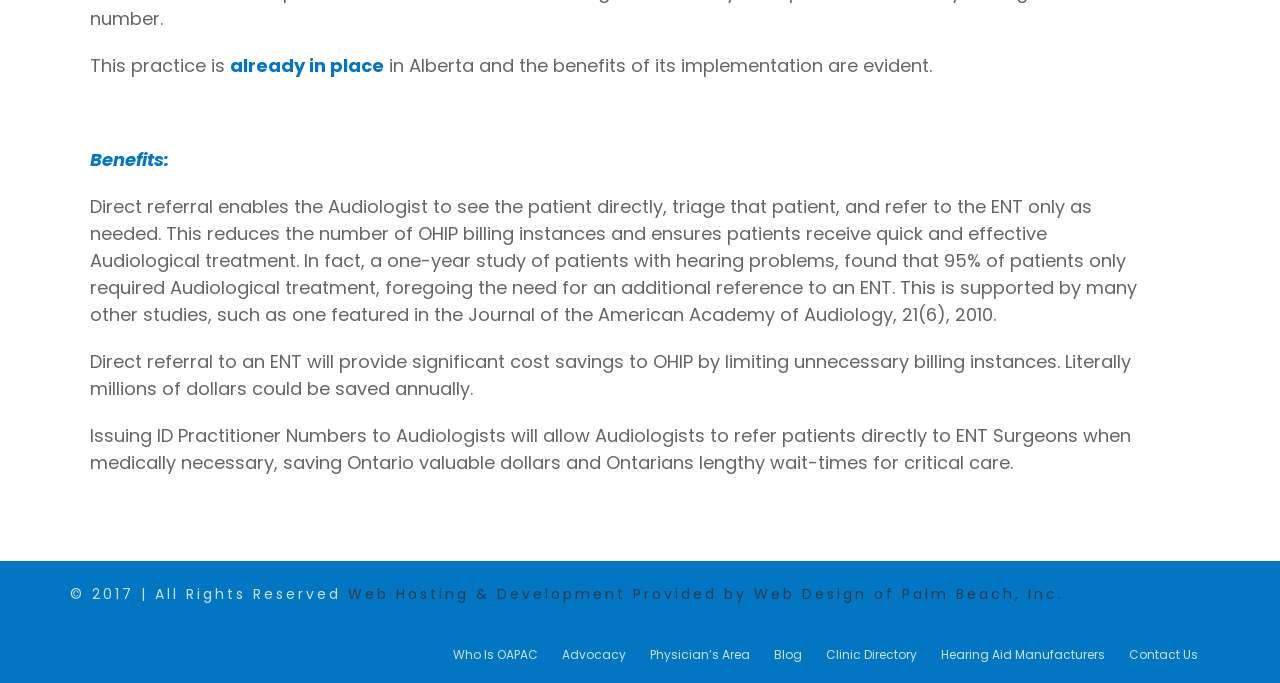Please analyze the image and give a detailed answer to the question:
What is the purpose of issuing ID Practitioner Numbers to Audiologists?

The text explains that 'Issuing ID Practitioner Numbers to Audiologists will allow Audiologists to refer patients directly to ENT Surgeons when medically necessary, saving Ontario valuable dollars and Ontarians lengthy wait-times for critical care.'